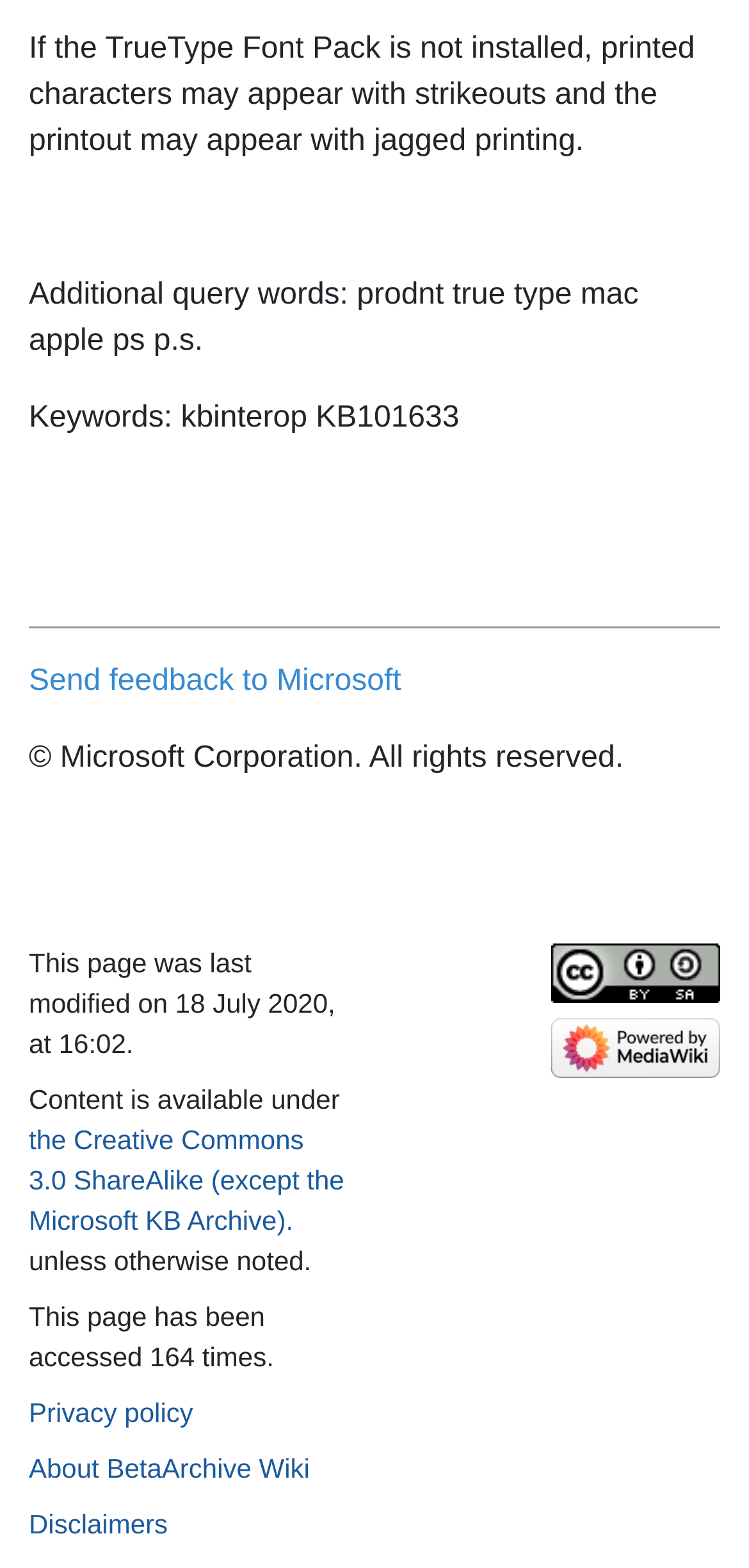Please provide the bounding box coordinates in the format (top-left x, top-left y, bottom-right x, bottom-right y). Remember, all values are floating point numbers between 0 and 1. What is the bounding box coordinate of the region described as: Disclaimers

[0.038, 0.962, 0.224, 0.981]